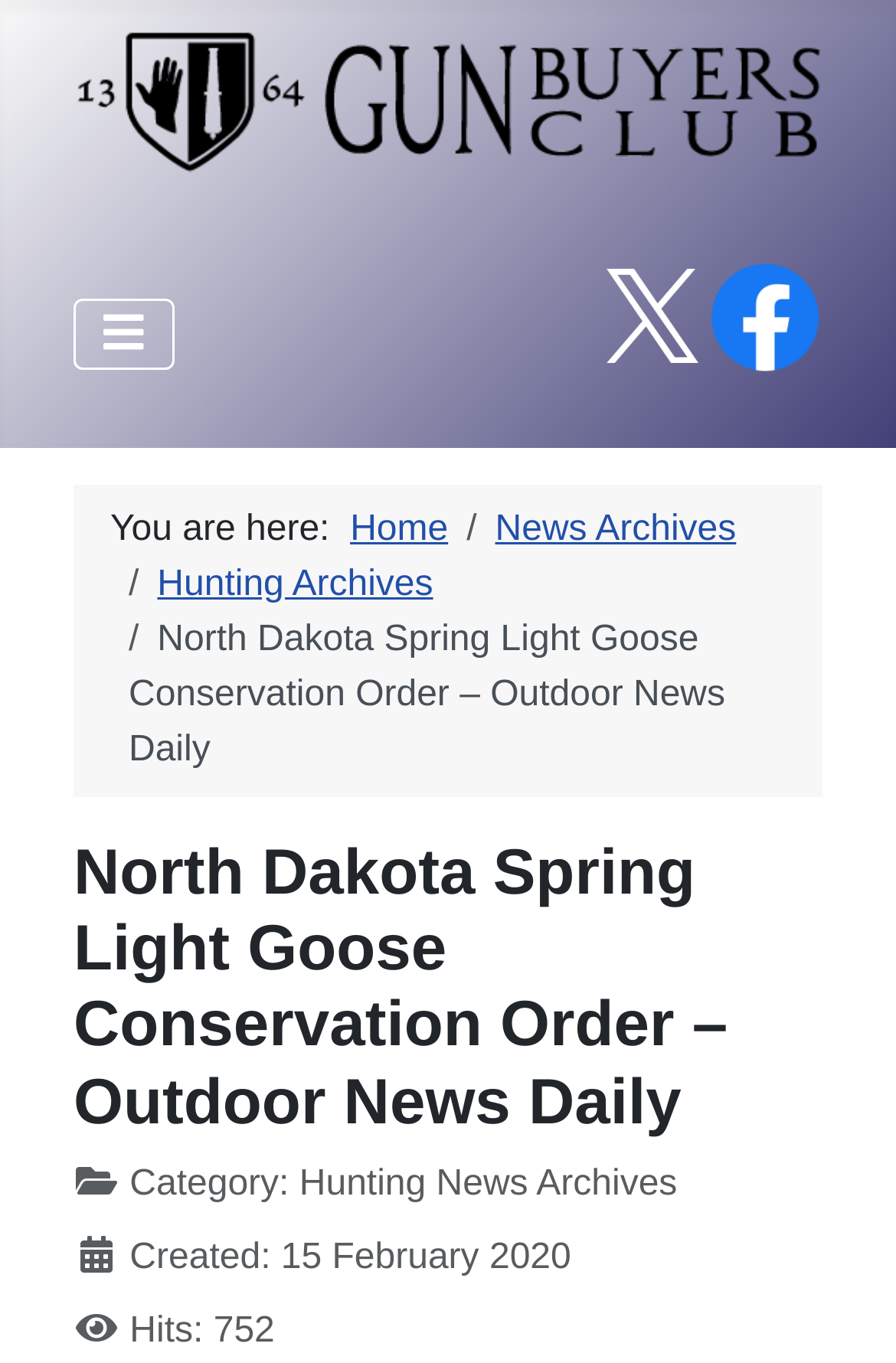Provide an in-depth caption for the contents of the webpage.

The webpage appears to be an article page from an online news website focused on firearms, hunting, and shooting sports. At the top left, there is a link to "Gun Buyers Club" accompanied by an image with the same name. Next to it, there is a navigation menu labeled "Main Menu" with a toggle button. 

On the top right, there are social media links, including a link to Facebook, accompanied by an image, and an "X logo" link with an image. 

Below the top navigation, there is a breadcrumbs navigation menu that shows the current page's location, with links to "Home", "News Archives", and "Hunting Archives". 

The main content of the page is an article titled "North Dakota Spring Light Goose Conservation Order – Outdoor News Daily", which is also the heading of the page. The article's details are listed below the title, including its category, "Hunting News Archives", the creation date, "15 February 2020", and the number of hits, "752".